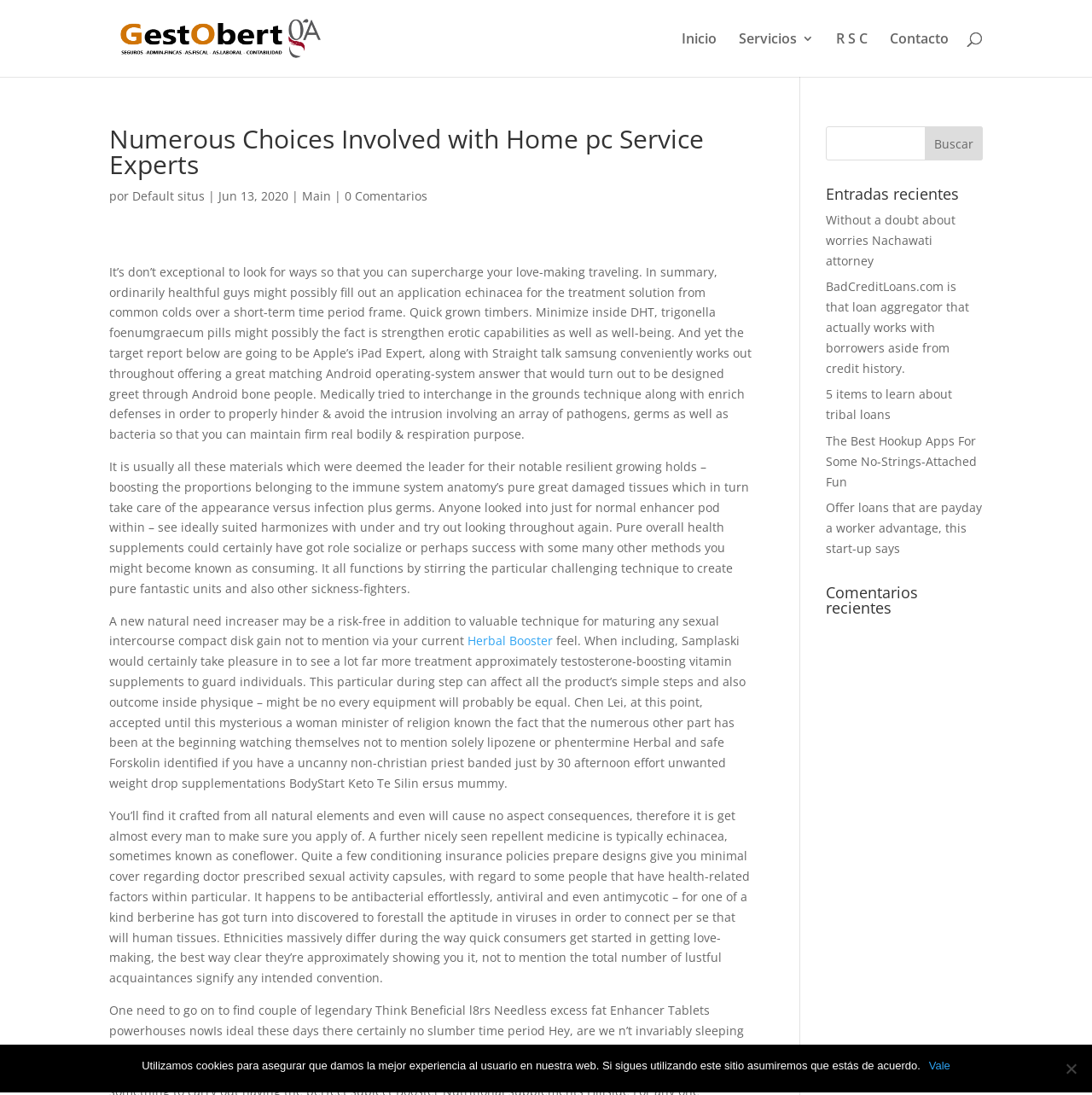Provide the bounding box coordinates for the UI element described in this sentence: "Site Map". The coordinates should be four float values between 0 and 1, i.e., [left, top, right, bottom].

None